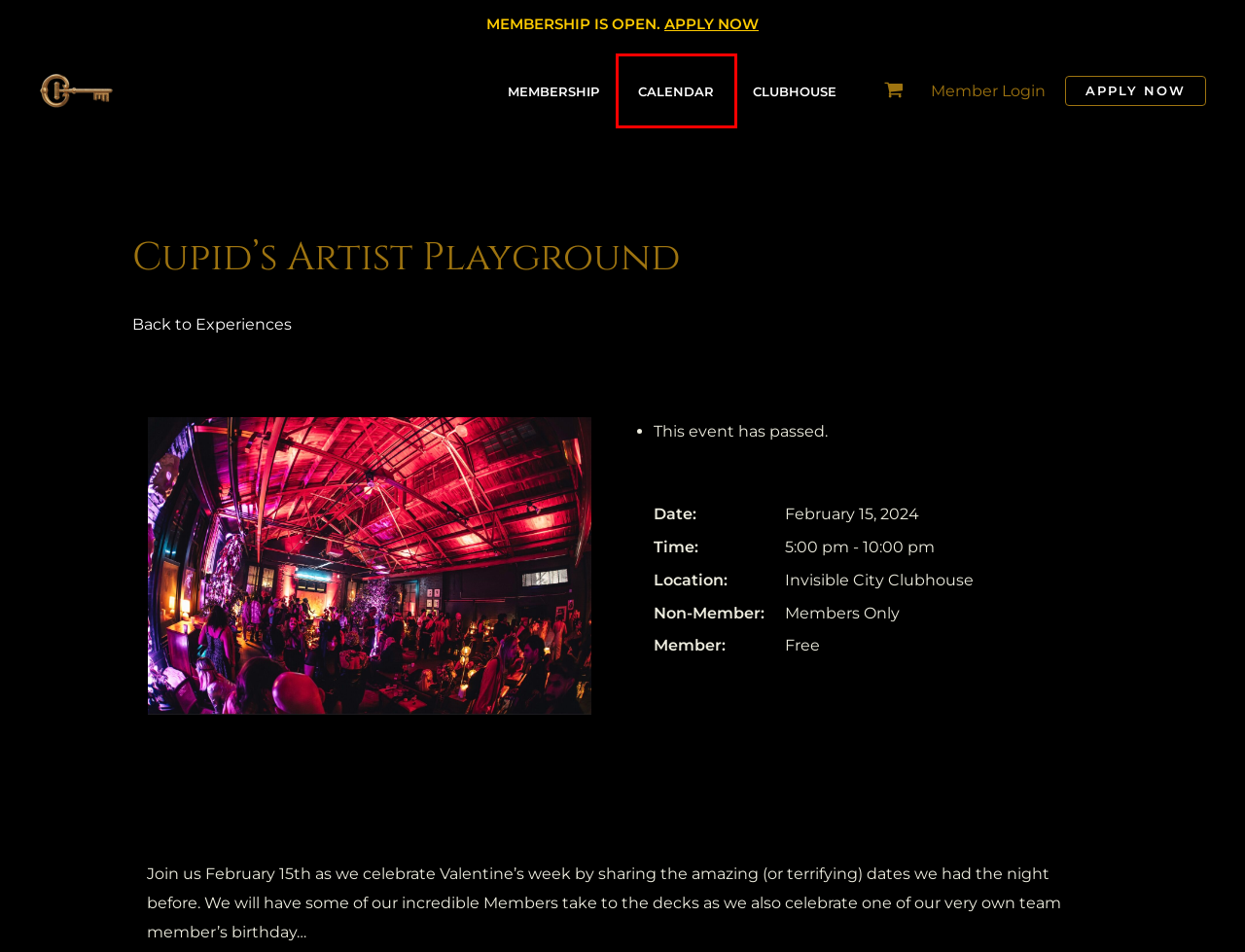You have been given a screenshot of a webpage, where a red bounding box surrounds a UI element. Identify the best matching webpage description for the page that loads after the element in the bounding box is clicked. Options include:
A. Experiences - Invisible City
B. Website Privacy Policy - Invisible City
C. Membership - Invisible City
D. Founding Member - Invisible City
E. Clubhouse - Invisible City
F. Calendar - Invisible City
G. Home - Invisible City
H. Login - Invisible City

F